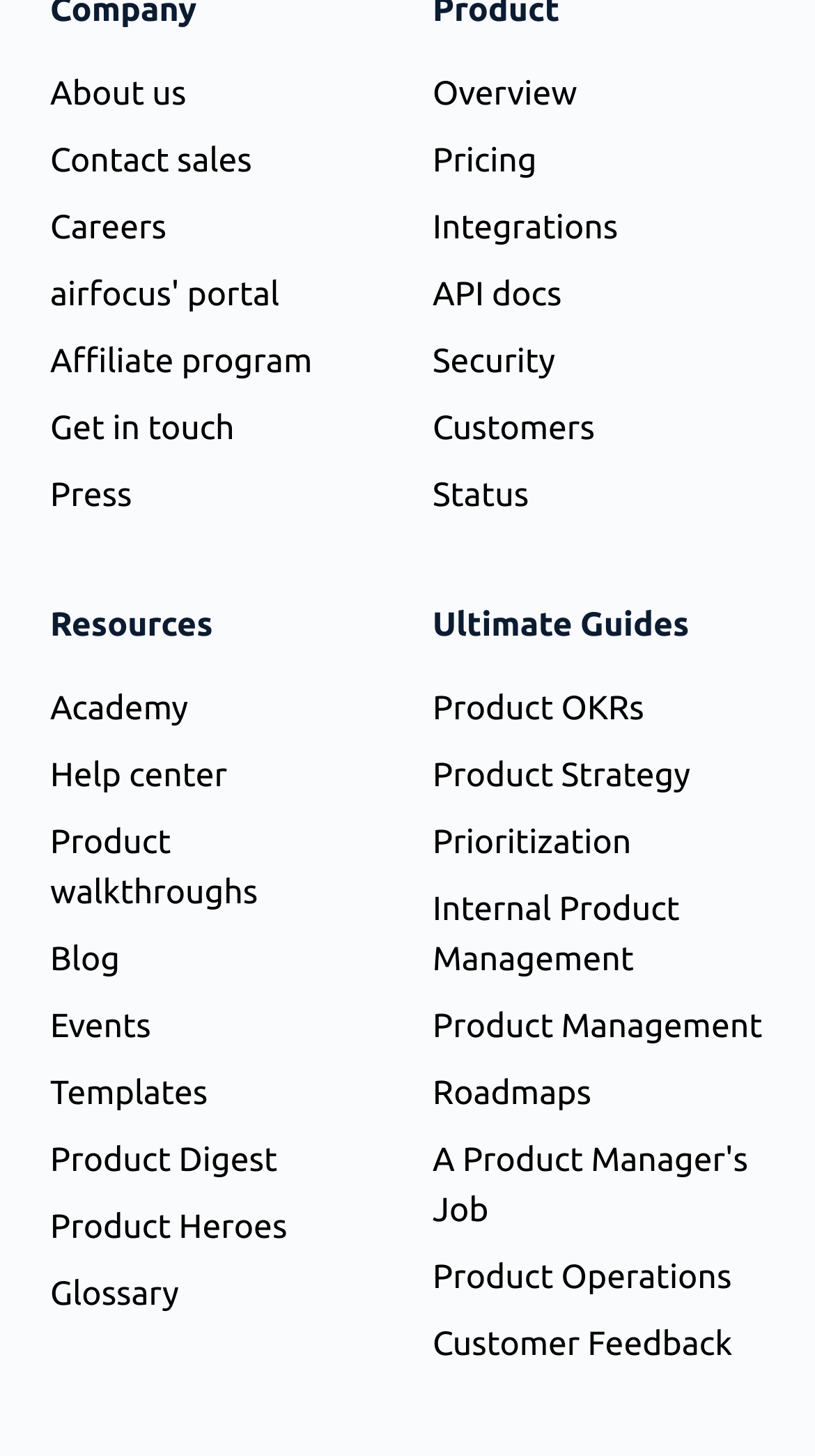Please identify the bounding box coordinates of the element on the webpage that should be clicked to follow this instruction: "Get help from the academy". The bounding box coordinates should be given as four float numbers between 0 and 1, formatted as [left, top, right, bottom].

[0.062, 0.473, 0.231, 0.499]